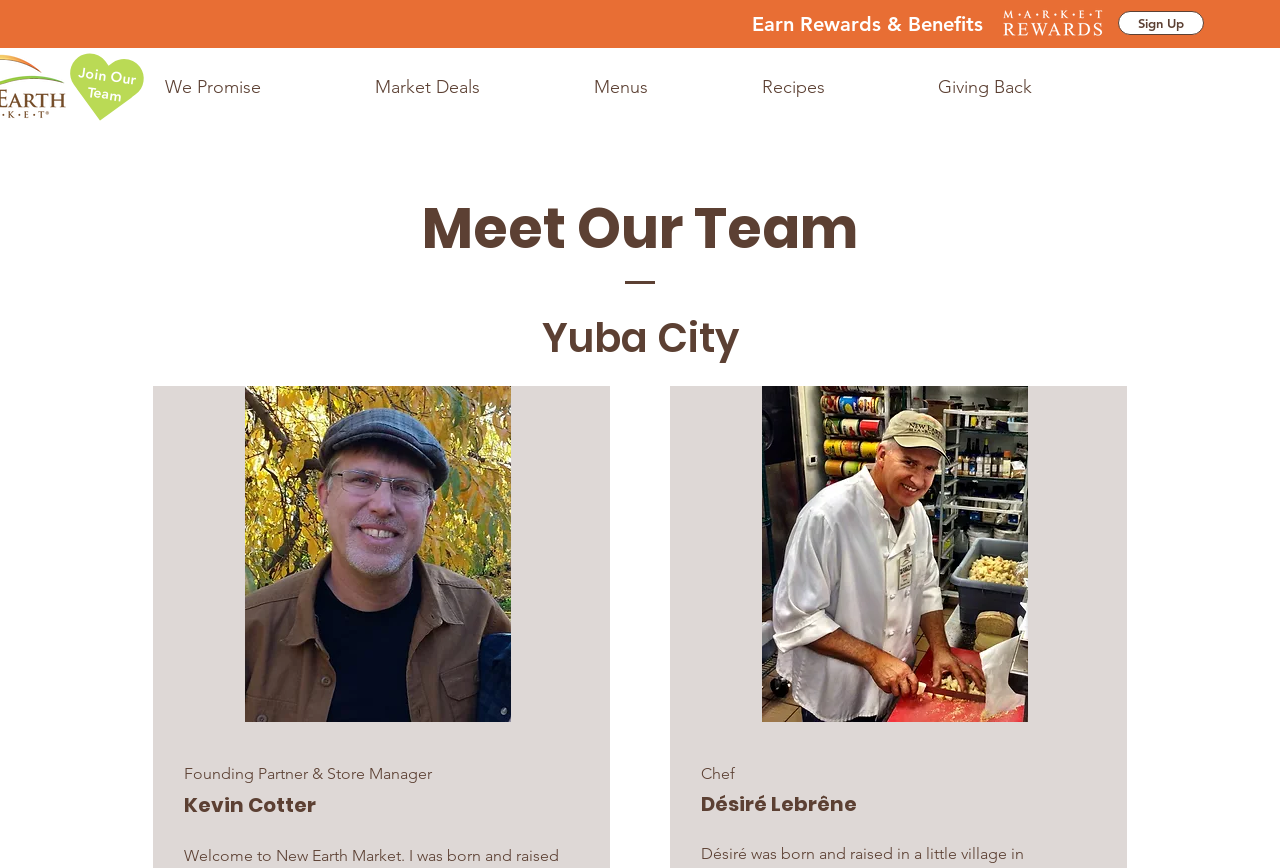Determine the coordinates of the bounding box that should be clicked to complete the instruction: "hire a writer". The coordinates should be represented by four float numbers between 0 and 1: [left, top, right, bottom].

None